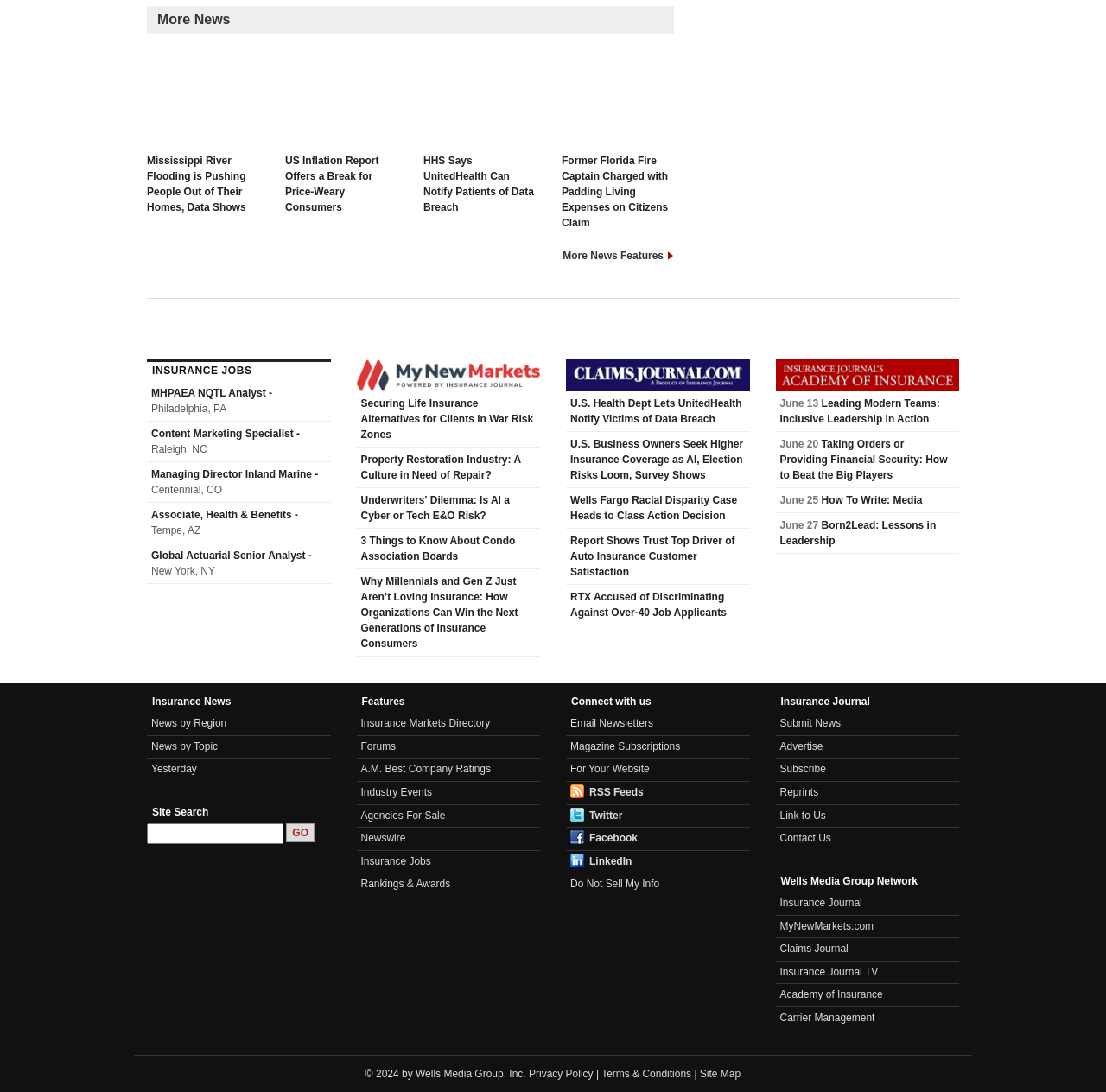Please determine the bounding box coordinates of the element's region to click for the following instruction: "Click on 'More News'".

[0.142, 0.011, 0.208, 0.024]